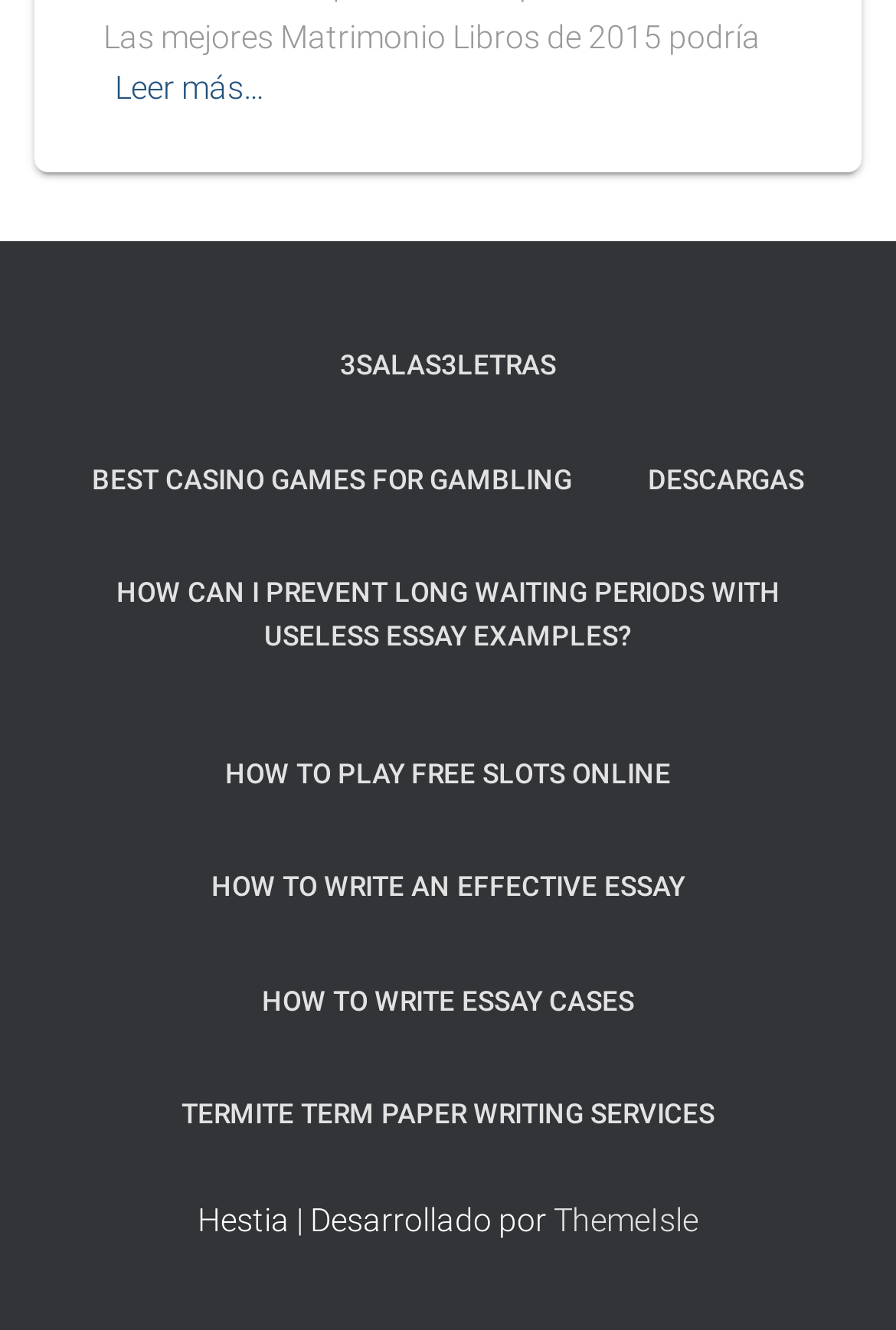What is the name of the developer?
Carefully examine the image and provide a detailed answer to the question.

At the bottom of the webpage, there is a static text 'Hestia | Desarrollado por' followed by a link 'ThemeIsle', which suggests that ThemeIsle is the developer of the website.